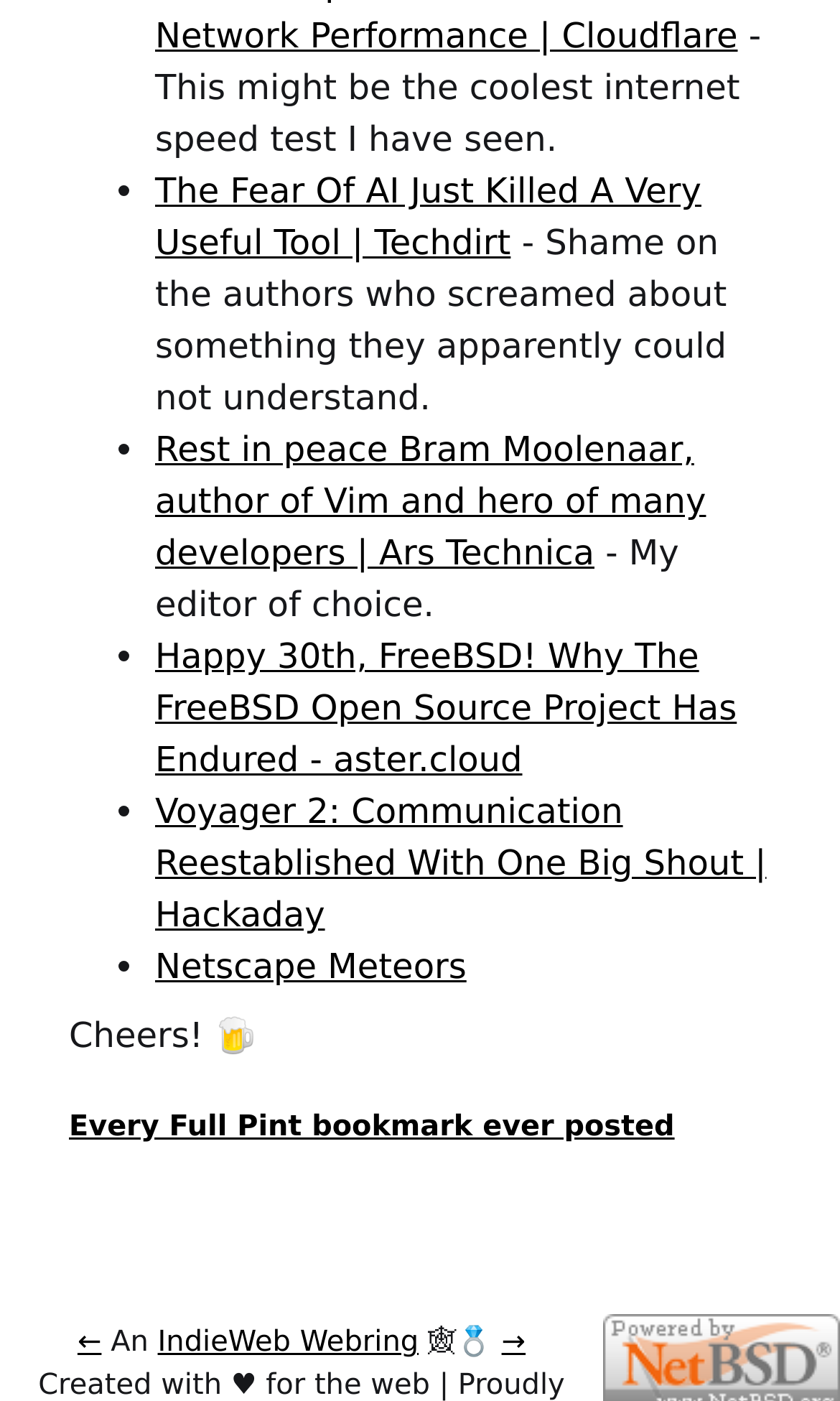Answer the following query concisely with a single word or phrase:
What is the text above the heading 'Every Full Pint bookmark ever posted'?

Cheers! 🍺